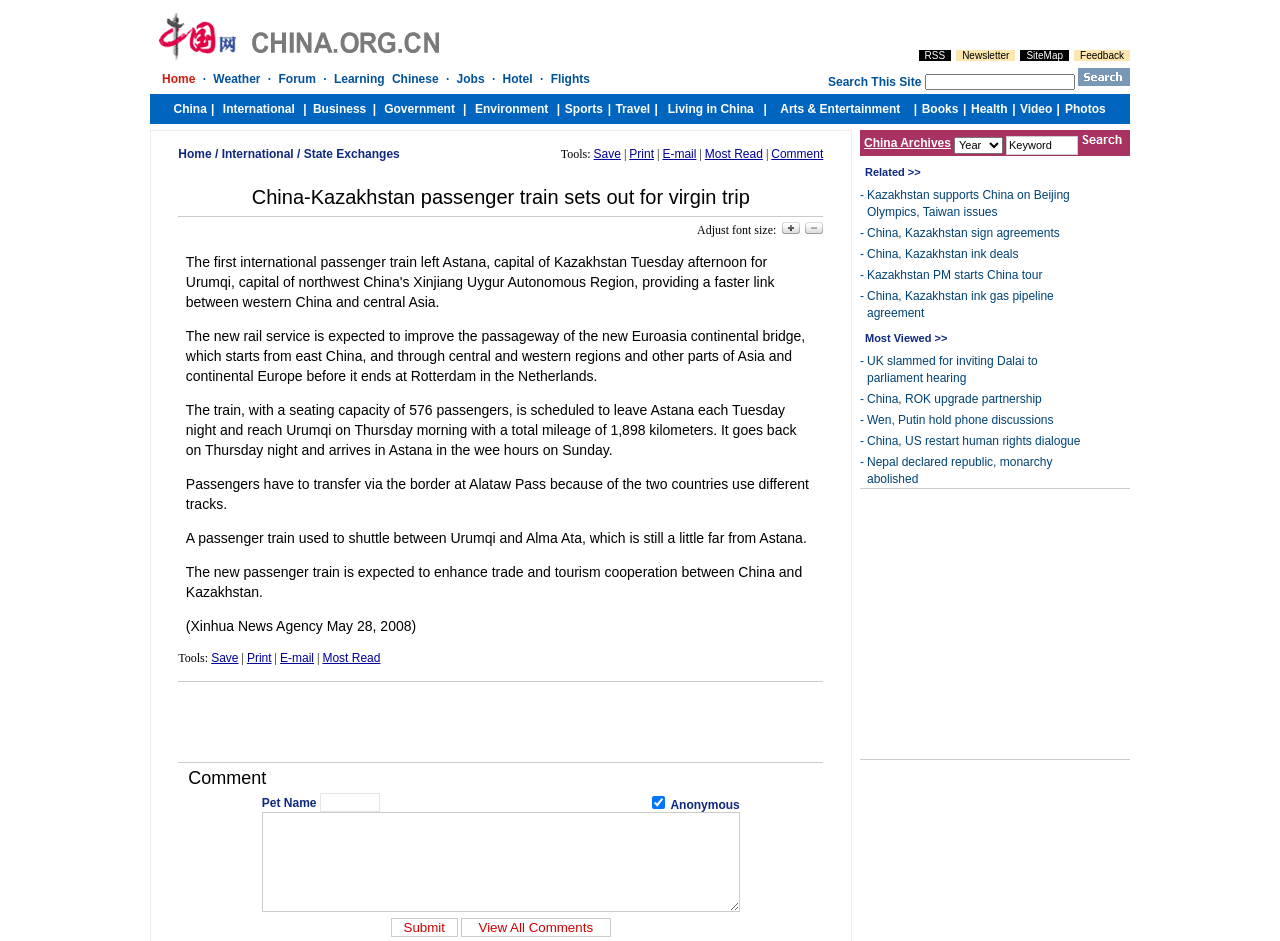Extract the bounding box coordinates of the UI element described by: "Pin it". The coordinates should include four float numbers ranging from 0 to 1, e.g., [left, top, right, bottom].

None